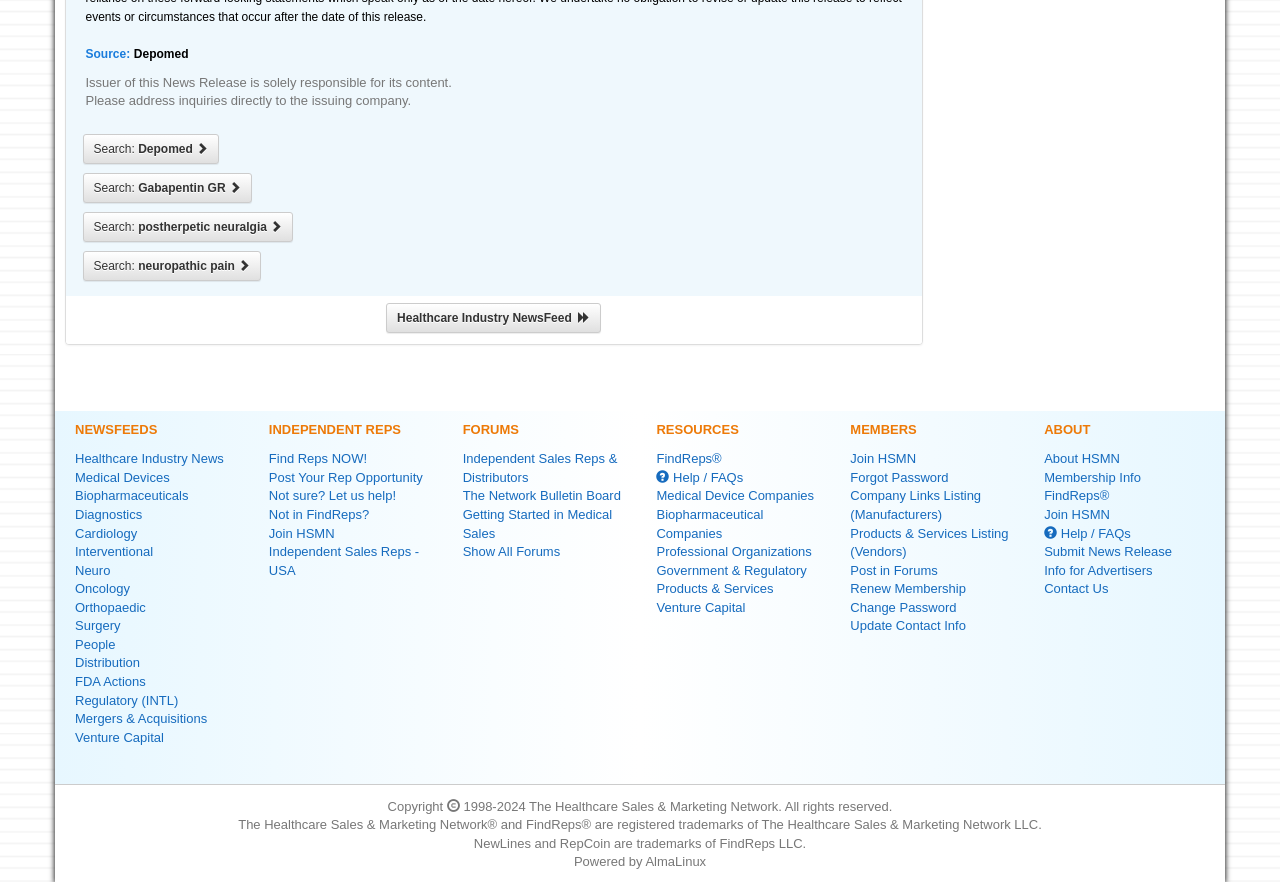What is the purpose of the 'Search' links?
By examining the image, provide a one-word or phrase answer.

Search for related topics